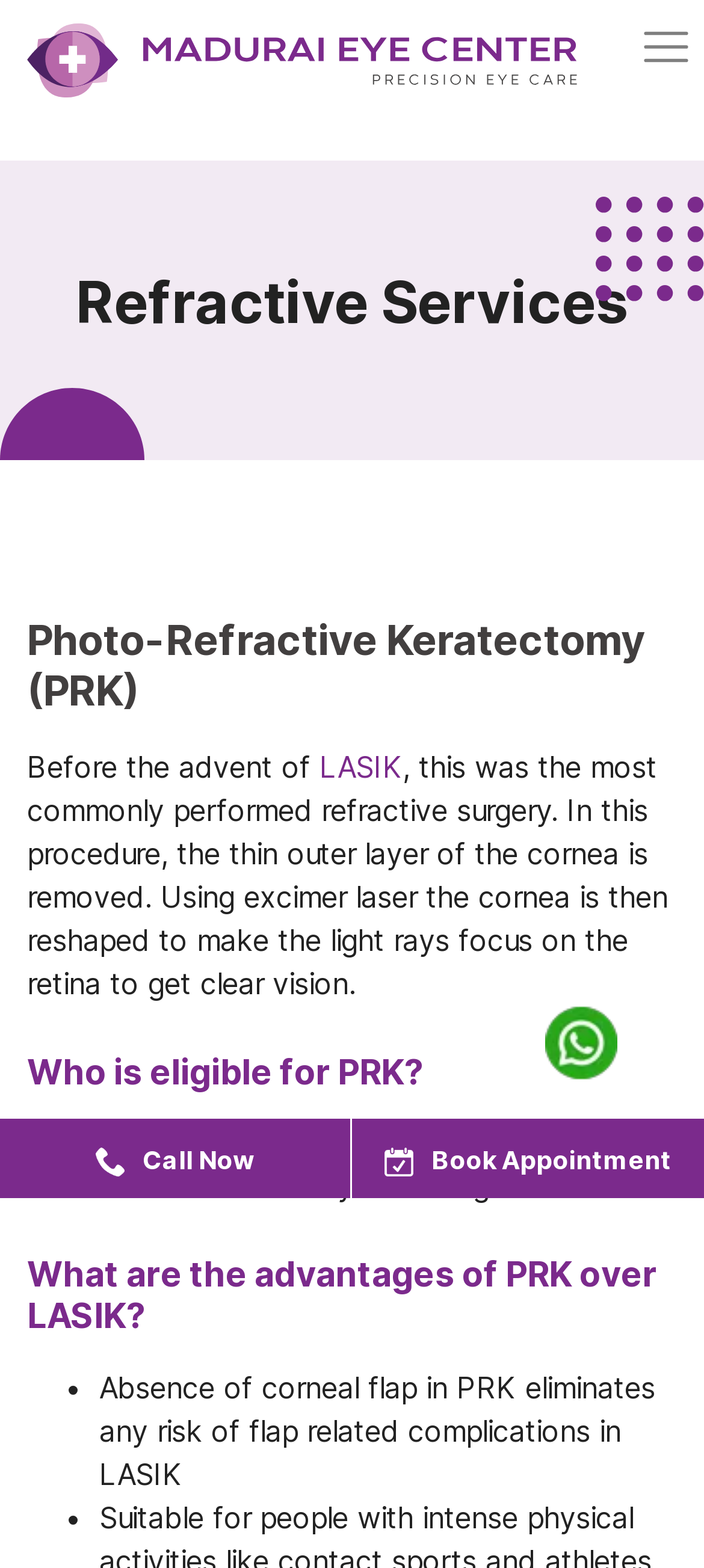Using the element description Mavip Infotech LLP., predict the bounding box coordinates for the UI element. Provide the coordinates in (top-left x, top-left y, bottom-right x, bottom-right y) format with values ranging from 0 to 1.

None